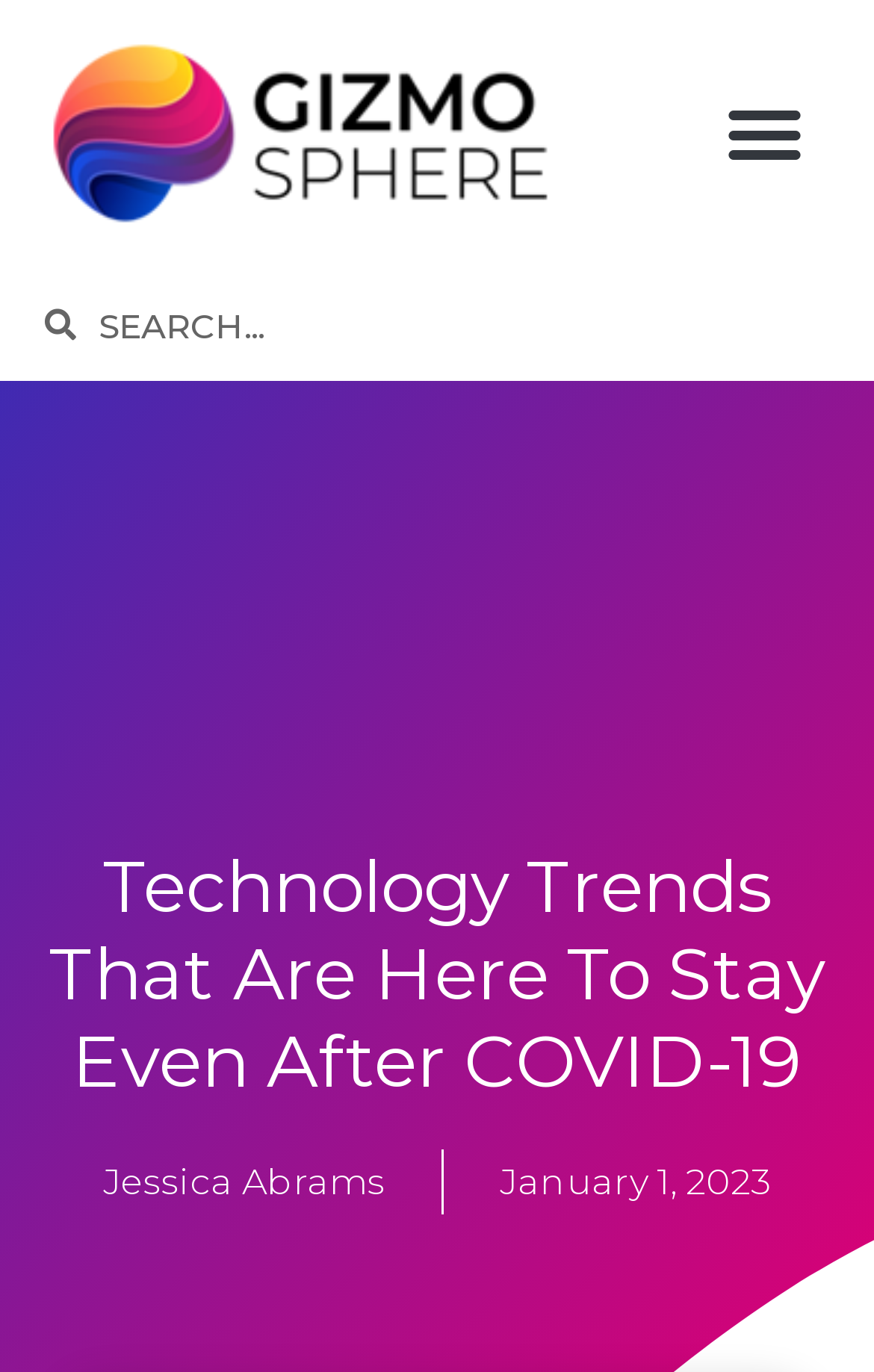Identify the bounding box coordinates for the UI element described as follows: January 1, 2023. Use the format (top-left x, top-left y, bottom-right x, bottom-right y) and ensure all values are floating point numbers between 0 and 1.

[0.572, 0.837, 0.882, 0.886]